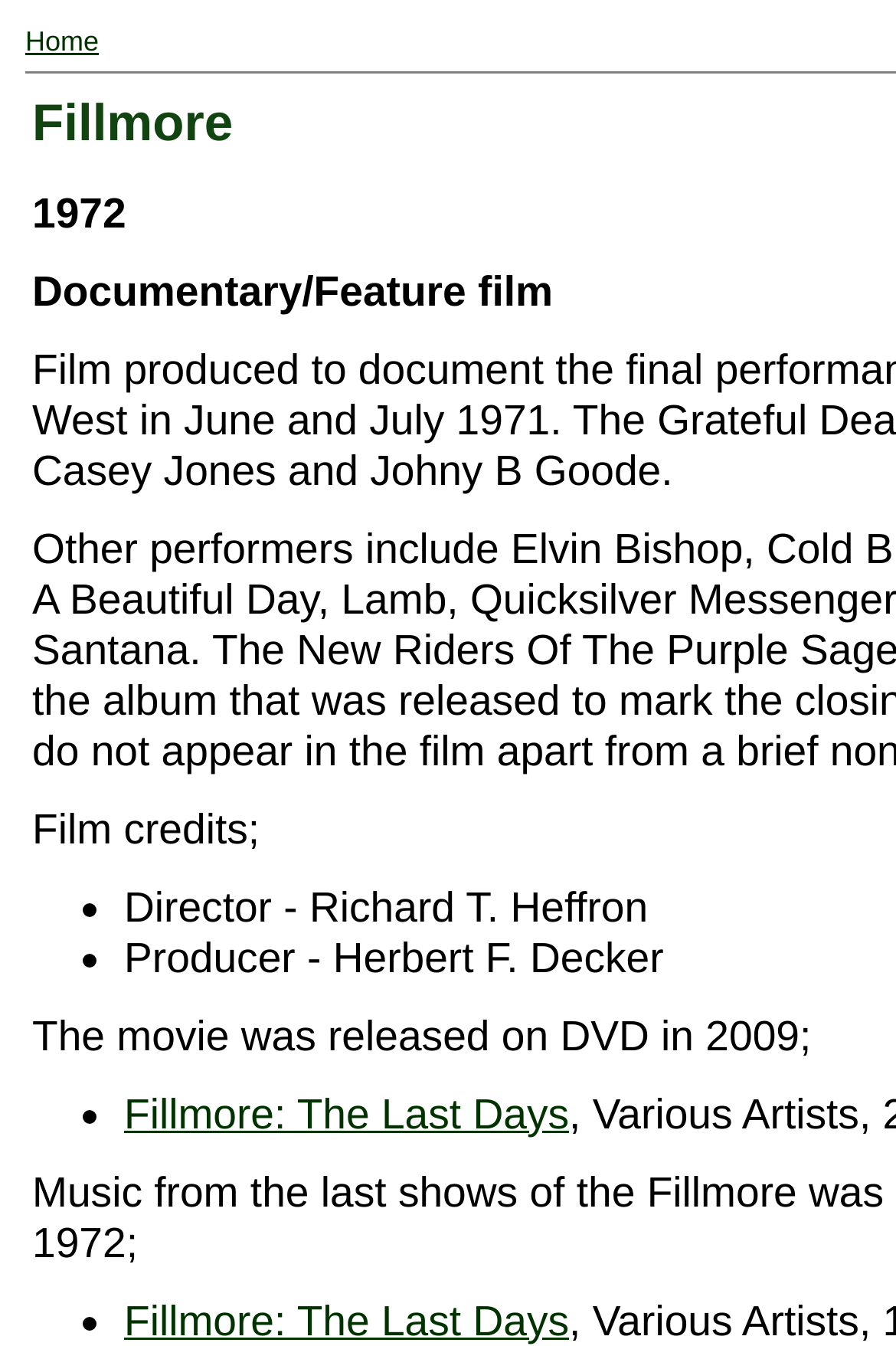Locate the bounding box of the UI element described in the following text: "Home".

[0.028, 0.019, 0.11, 0.043]